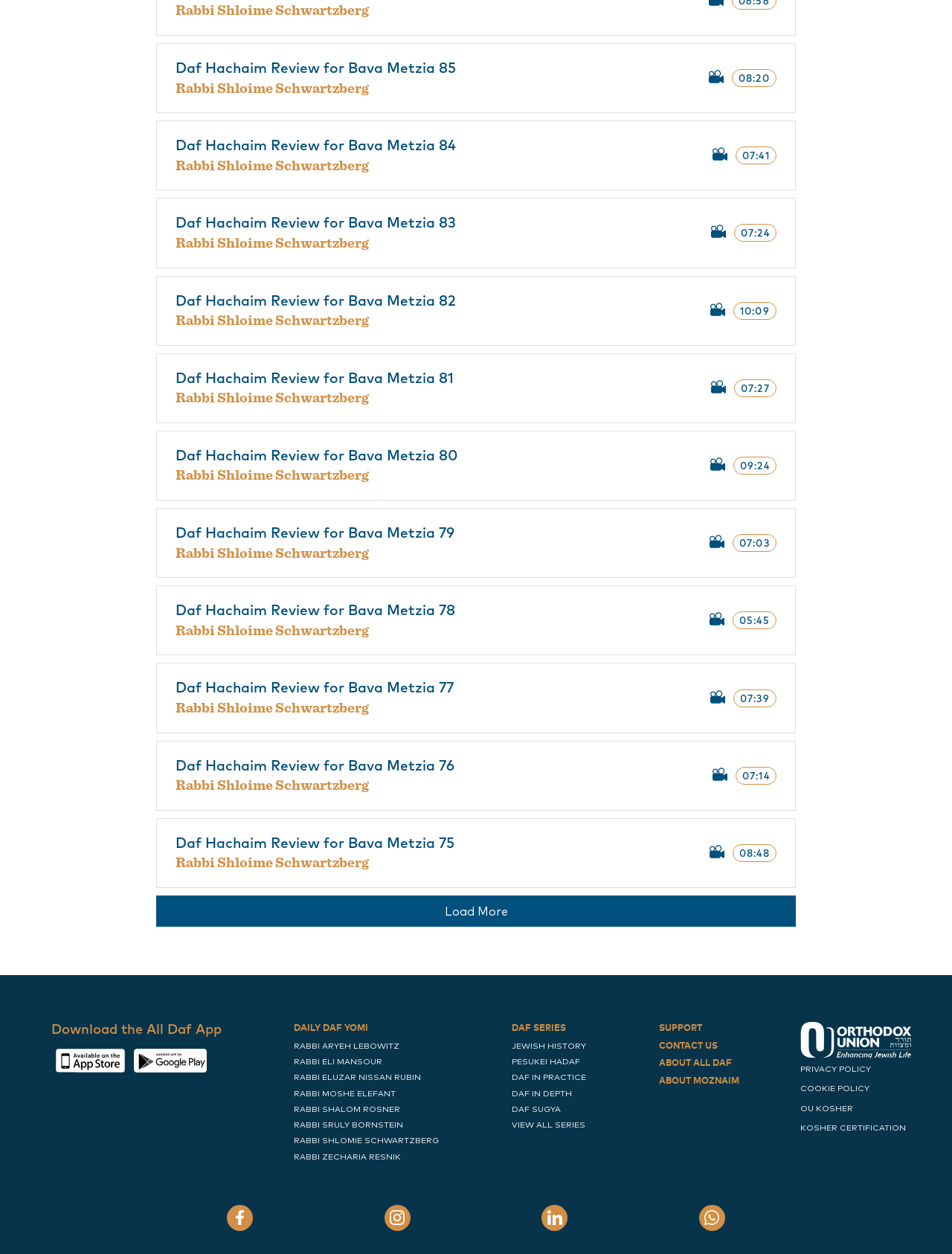Please identify the bounding box coordinates of the element that needs to be clicked to perform the following instruction: "Click on 'Daf Hachaim Review for Bava Metzia 85'".

[0.184, 0.047, 0.722, 0.063]